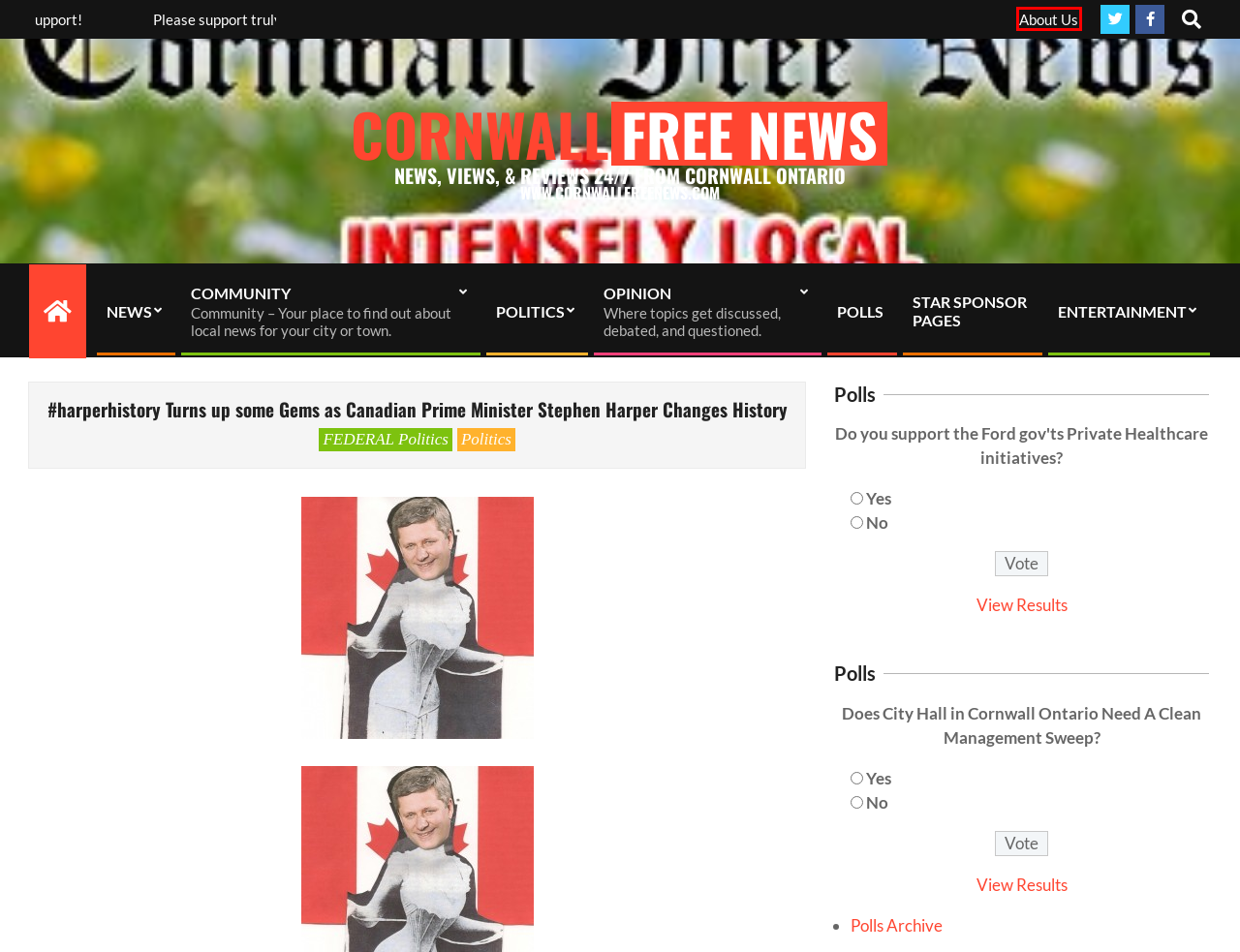Look at the screenshot of a webpage where a red bounding box surrounds a UI element. Your task is to select the best-matching webpage description for the new webpage after you click the element within the bounding box. The available options are:
A. Star Sponsor Pages – The Cornwall Free News
B. FEDERAL Politics – The Cornwall Free News
C. Community – The Cornwall Free News
D. Entertainment – The Cornwall Free News
E. Politics – The Cornwall Free News
F. POLLS – The Cornwall Free News
G. The Cornwall Free News – News, Views, & Reviews 24/7 from Cornwall Ontario
H. Opinion – The Cornwall Free News

G